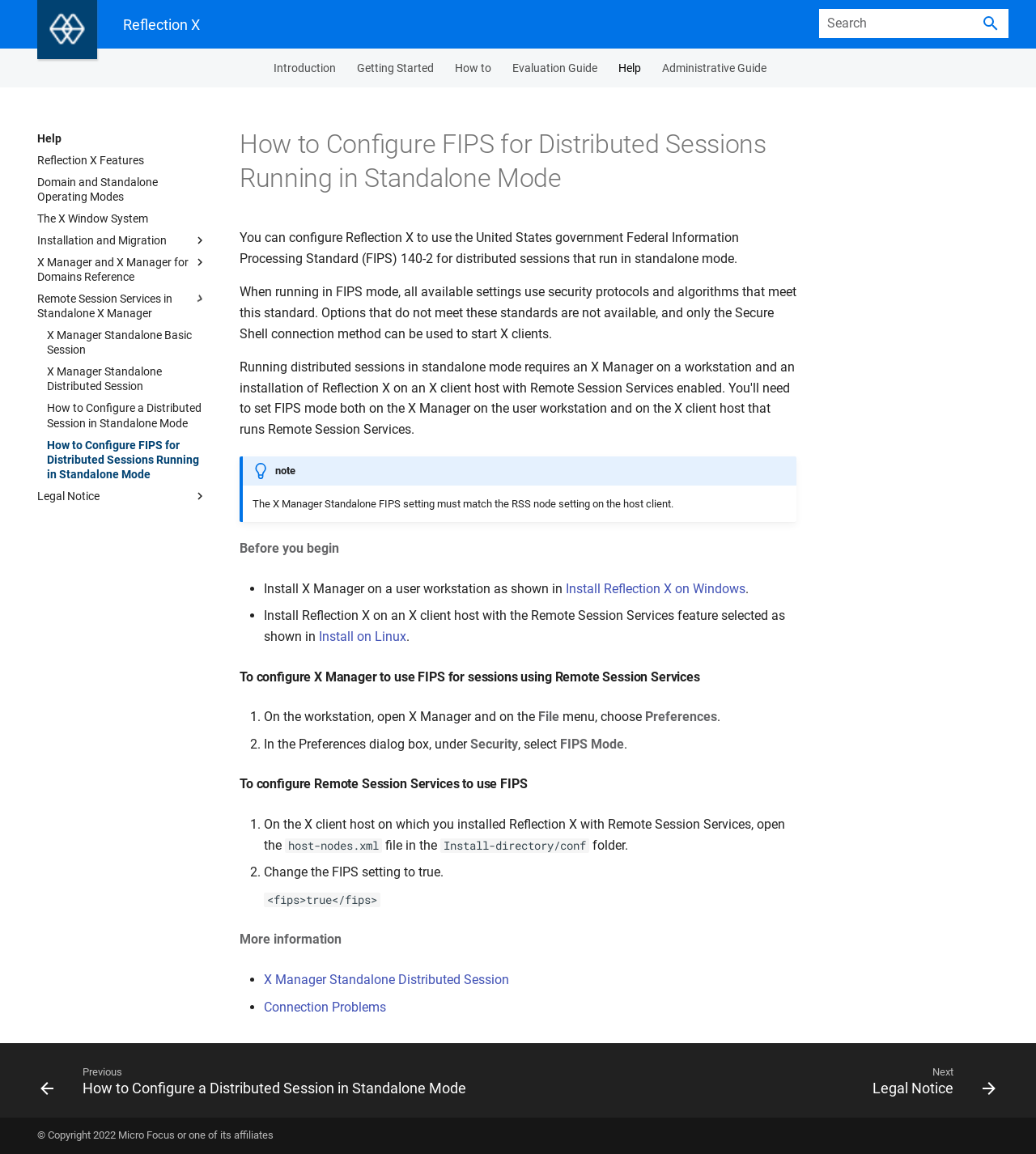Find the bounding box coordinates of the area that needs to be clicked in order to achieve the following instruction: "Click on the 'Stylist Crew' link". The coordinates should be specified as four float numbers between 0 and 1, i.e., [left, top, right, bottom].

None